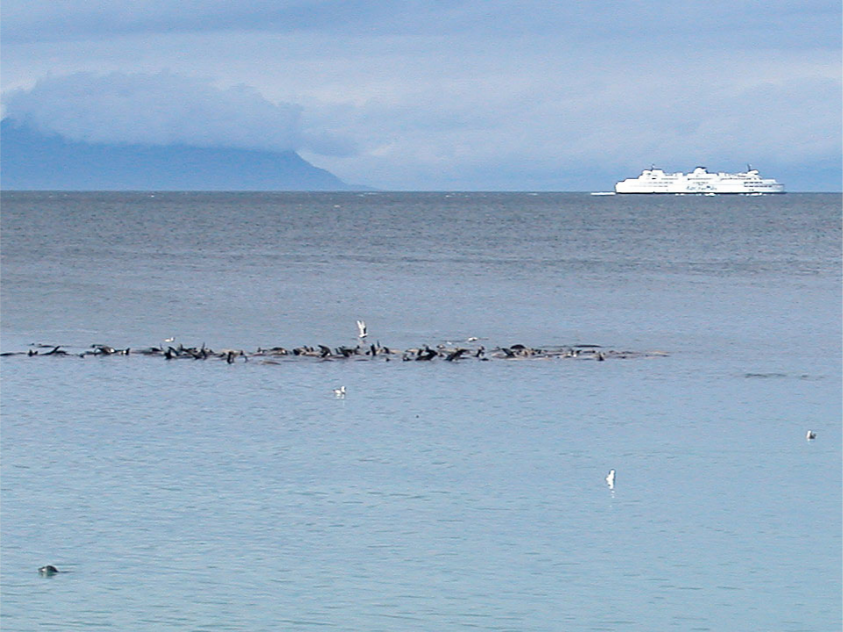Respond with a single word or phrase to the following question: Where is the scene likely taking place?

Near Gabriola Island